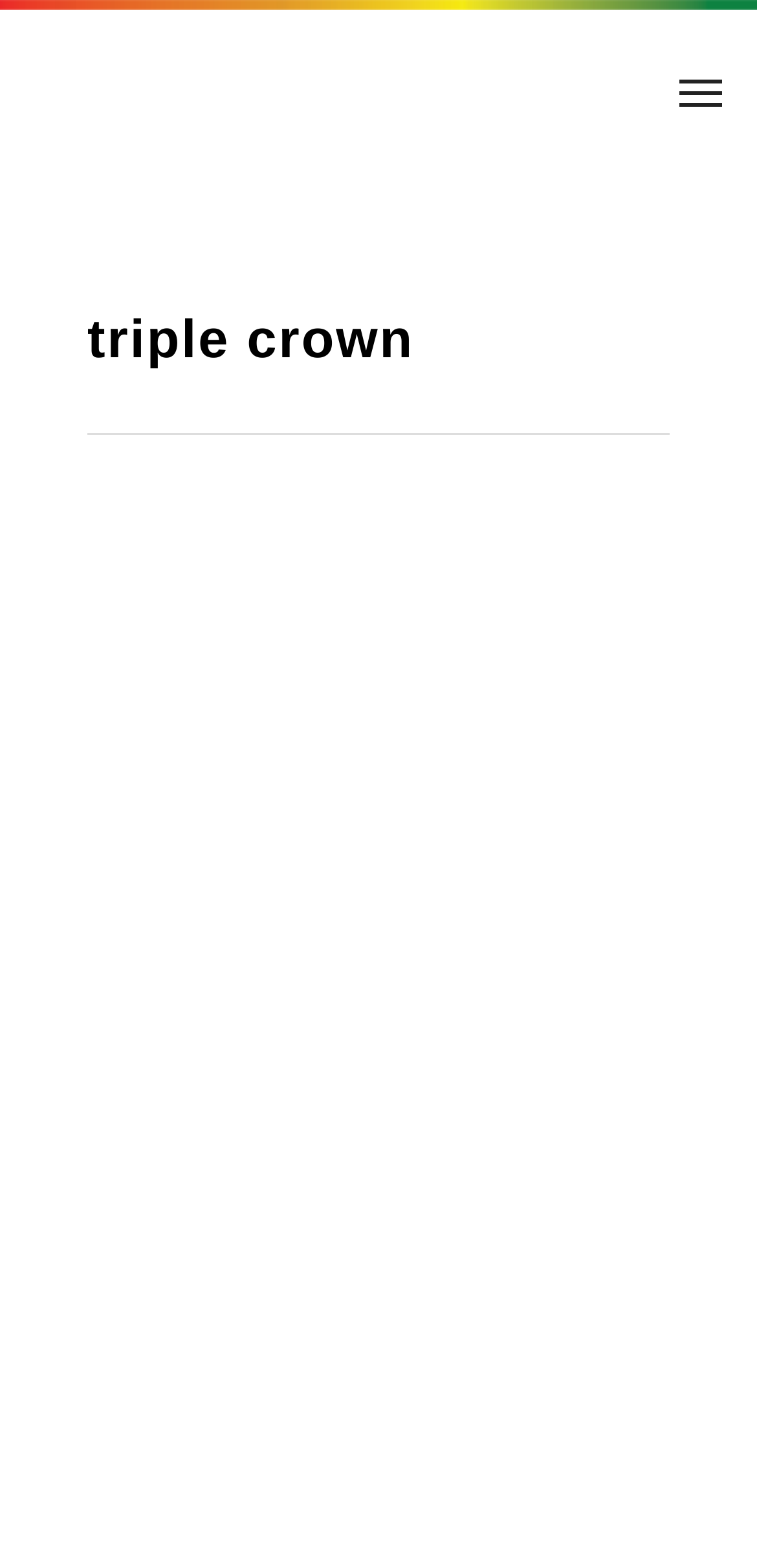Based on the element description, predict the bounding box coordinates (top-left x, top-left y, bottom-right x, bottom-right y) for the UI element in the screenshot: admin@QEDAA

[0.152, 0.727, 0.338, 0.741]